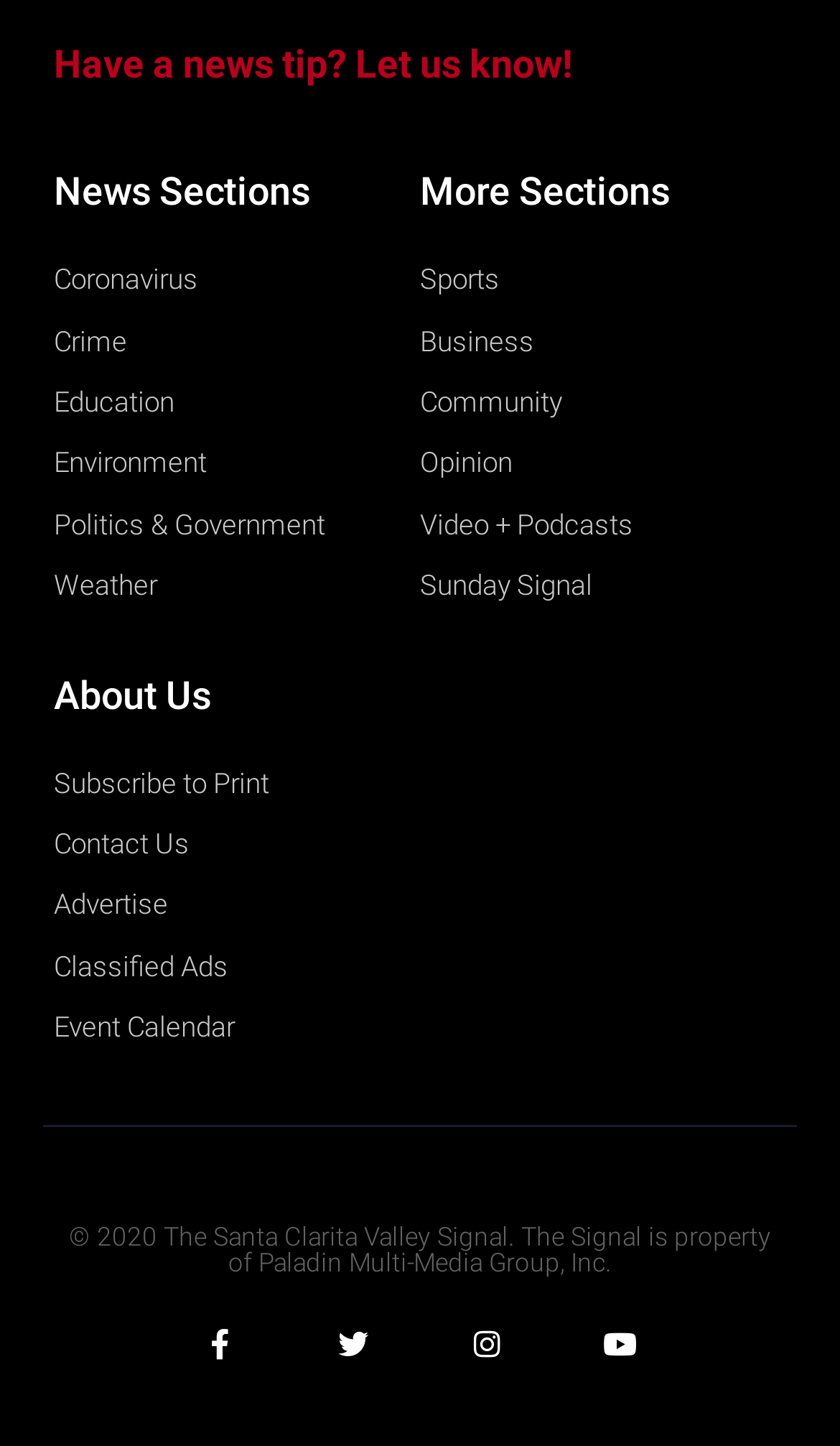How can I contact the website?
Examine the screenshot and reply with a single word or phrase.

Contact Us